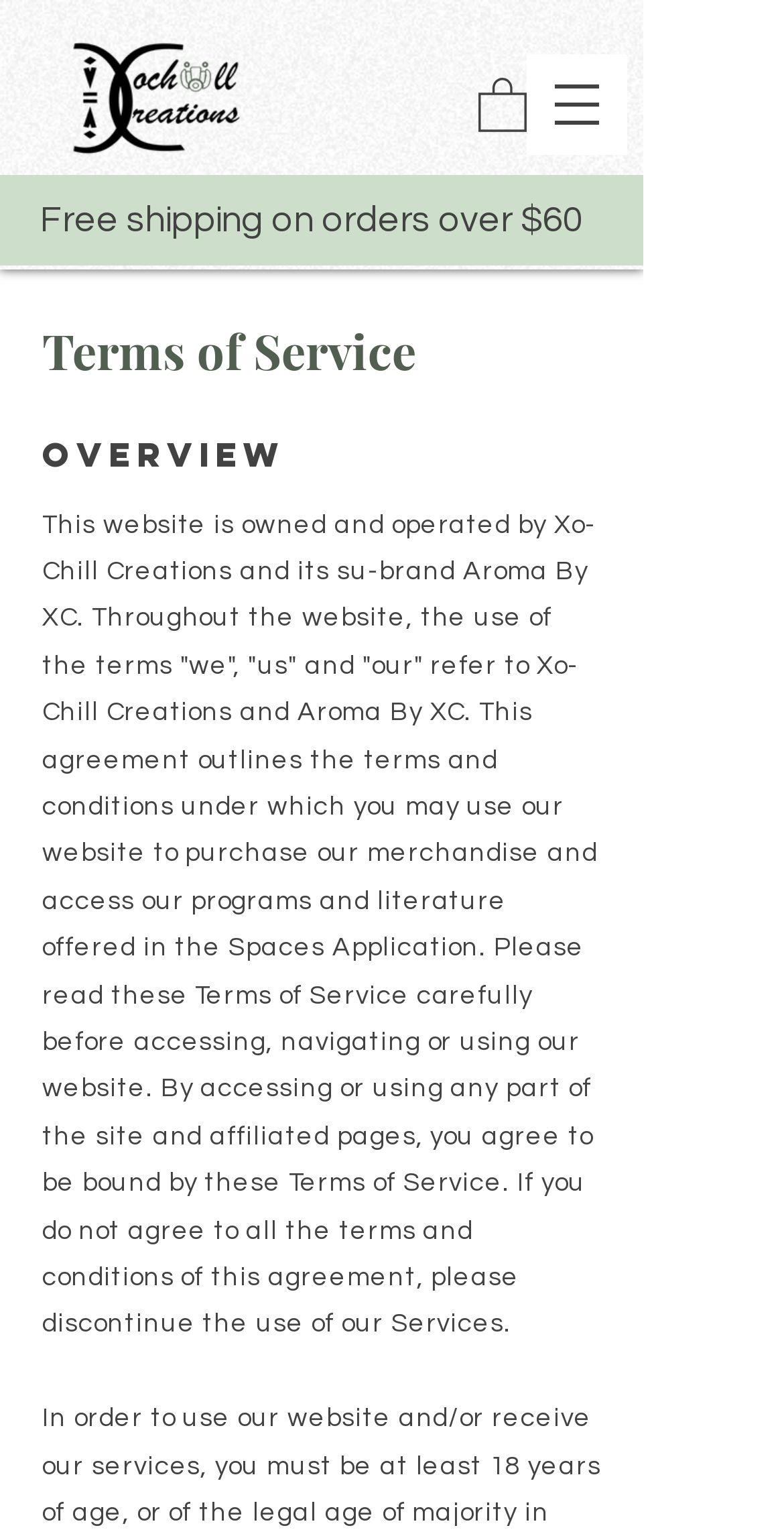What is the minimum order amount for free shipping?
Please give a detailed answer to the question using the information shown in the image.

The webpage has a heading that states 'Free shipping on orders over $60'. This implies that the minimum order amount required to qualify for free shipping is $60.